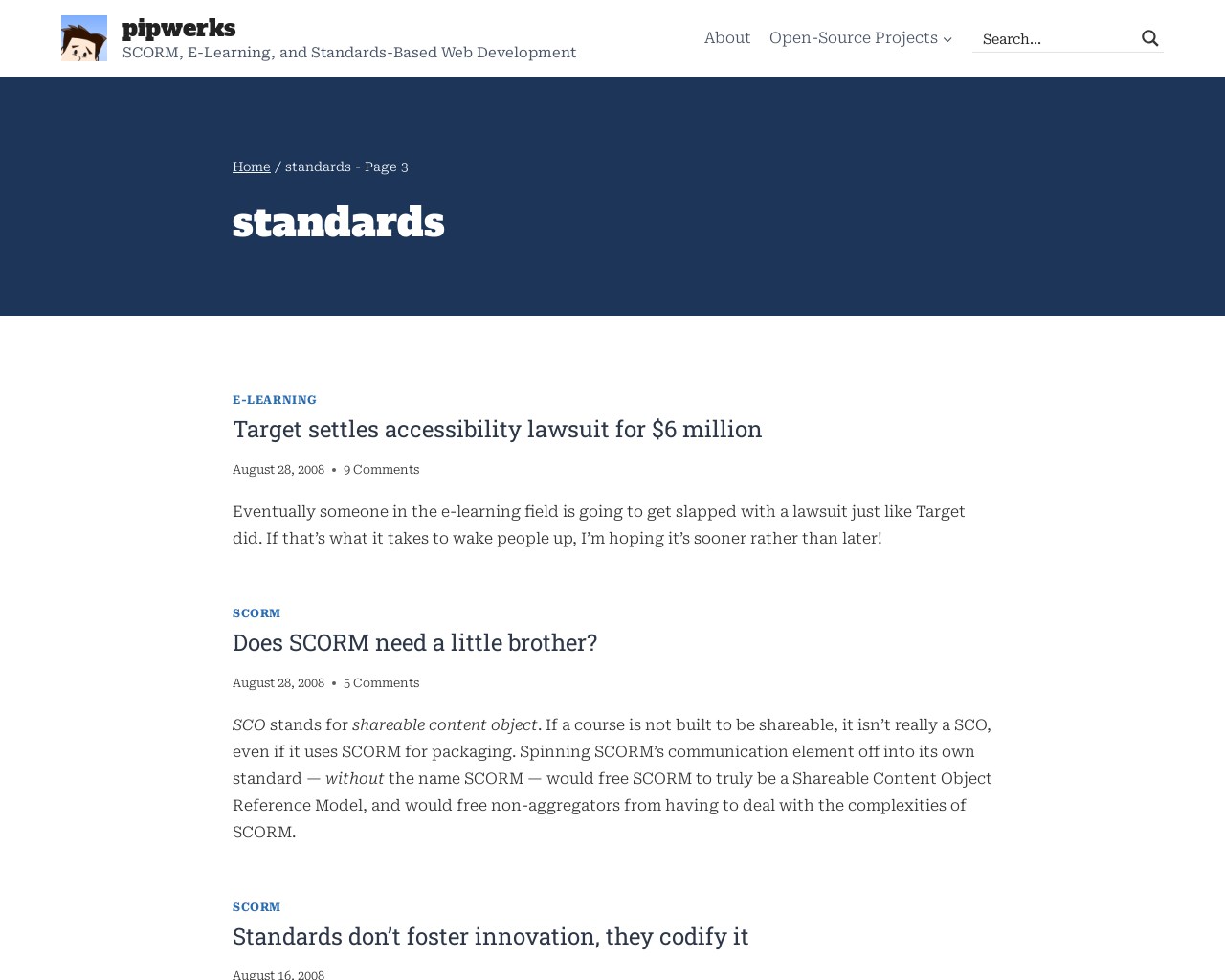Determine the bounding box for the HTML element described here: "aria-label="Search input" name="phrase" placeholder="Search..."". The coordinates should be given as [left, top, right, bottom] with each number being a float between 0 and 1.

[0.802, 0.024, 0.921, 0.054]